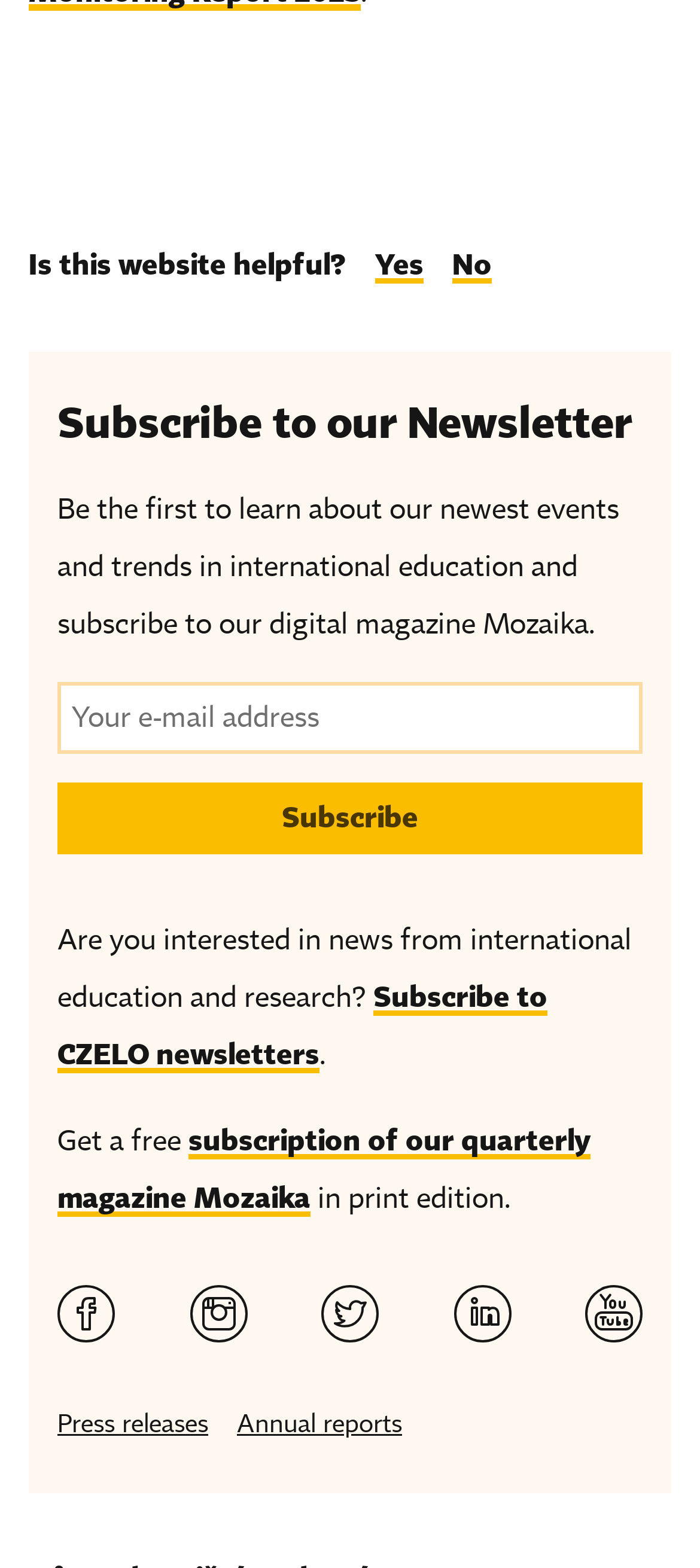Please identify the bounding box coordinates of the clickable area that will allow you to execute the instruction: "Click Yes to rate the website".

[0.536, 0.157, 0.605, 0.181]